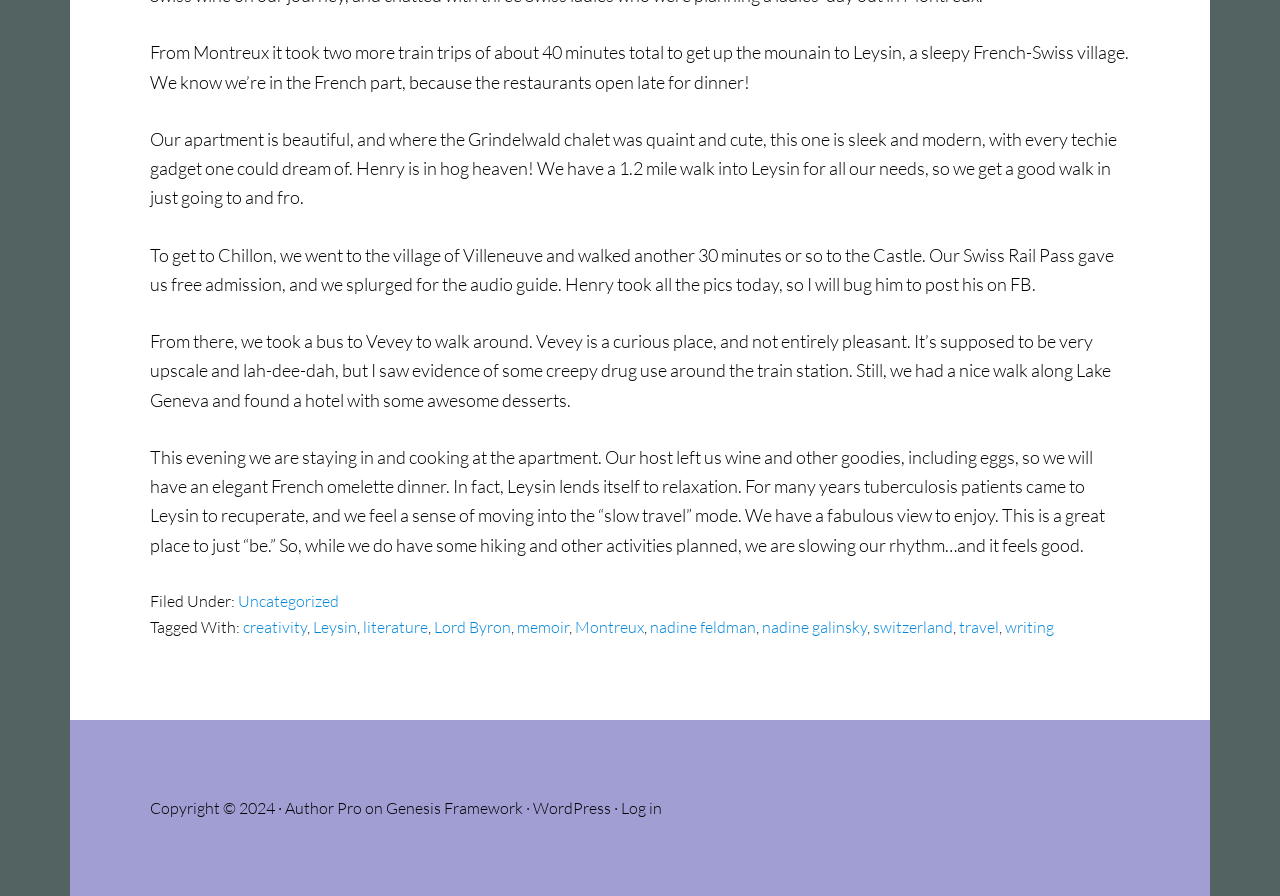Give the bounding box coordinates for this UI element: "WordPress". The coordinates should be four float numbers between 0 and 1, arranged as [left, top, right, bottom].

[0.416, 0.891, 0.477, 0.913]